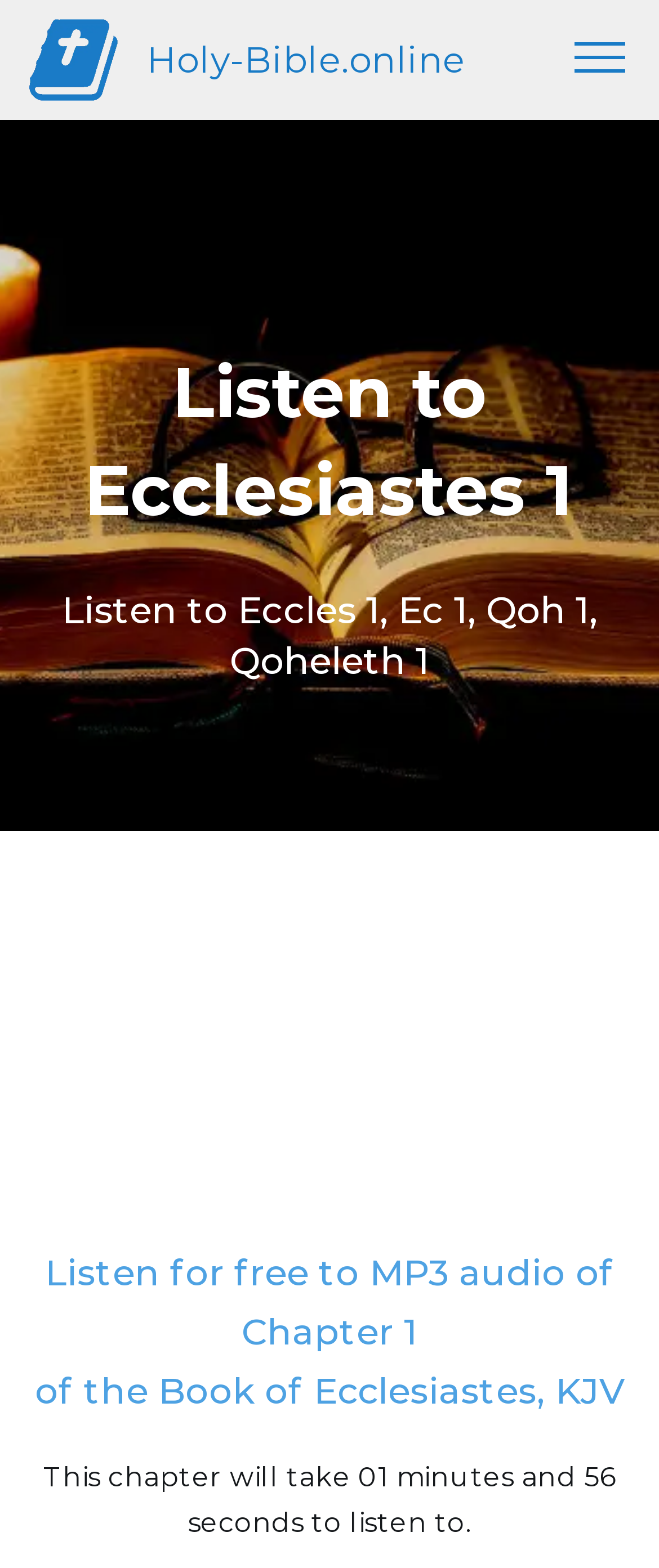What is the version of the Bible being used?
Using the image, elaborate on the answer with as much detail as possible.

I found the answer by looking at the heading element that says 'Listen for free to MP3 audio of Chapter 1 of the Book of Ecclesiastes, KJV', which mentions the version of the Bible being used.